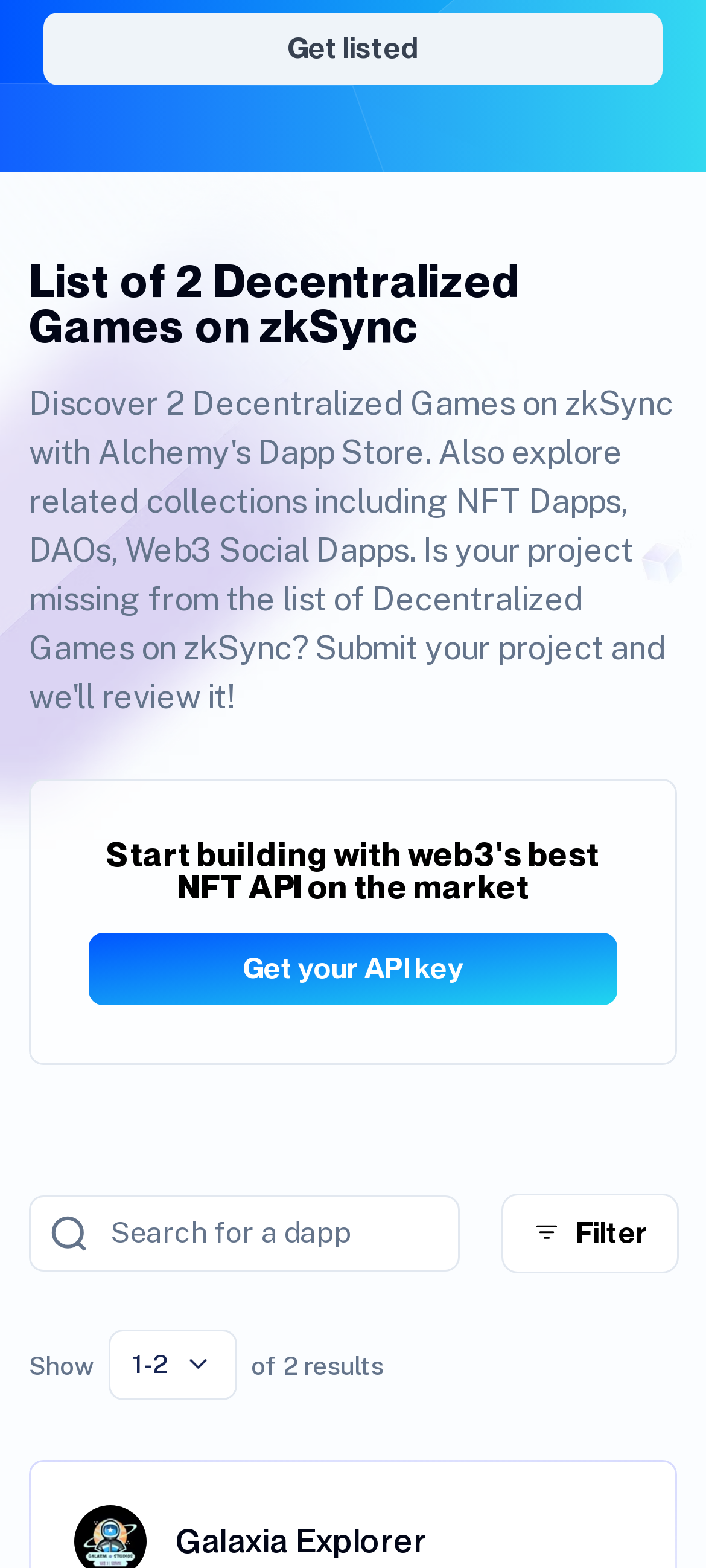Based on the description "Account Kit", find the bounding box of the specified UI element.

[0.062, 0.526, 0.938, 0.596]